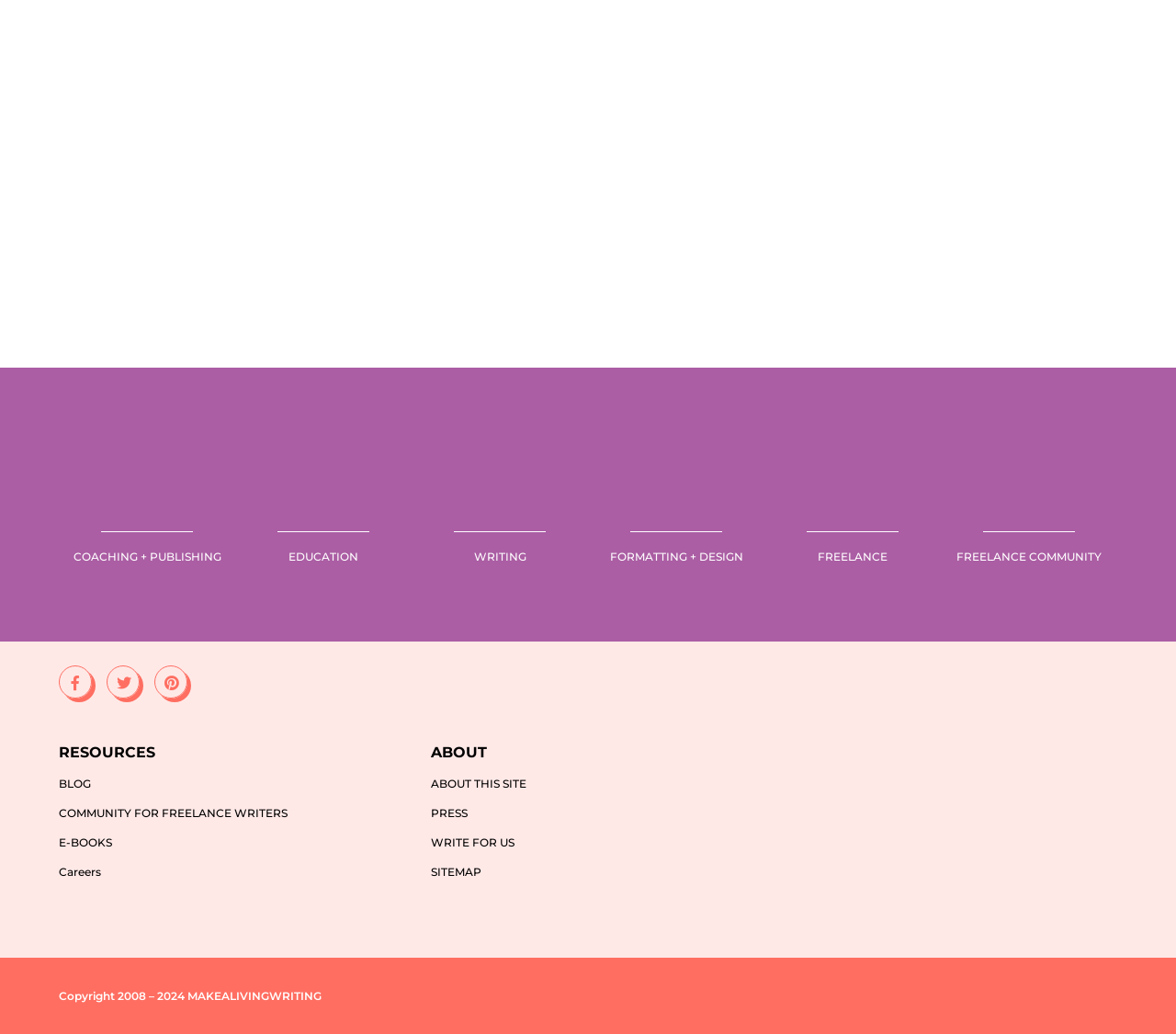Give a one-word or short phrase answer to the question: 
What is the name of the website?

SelfPublishing.com